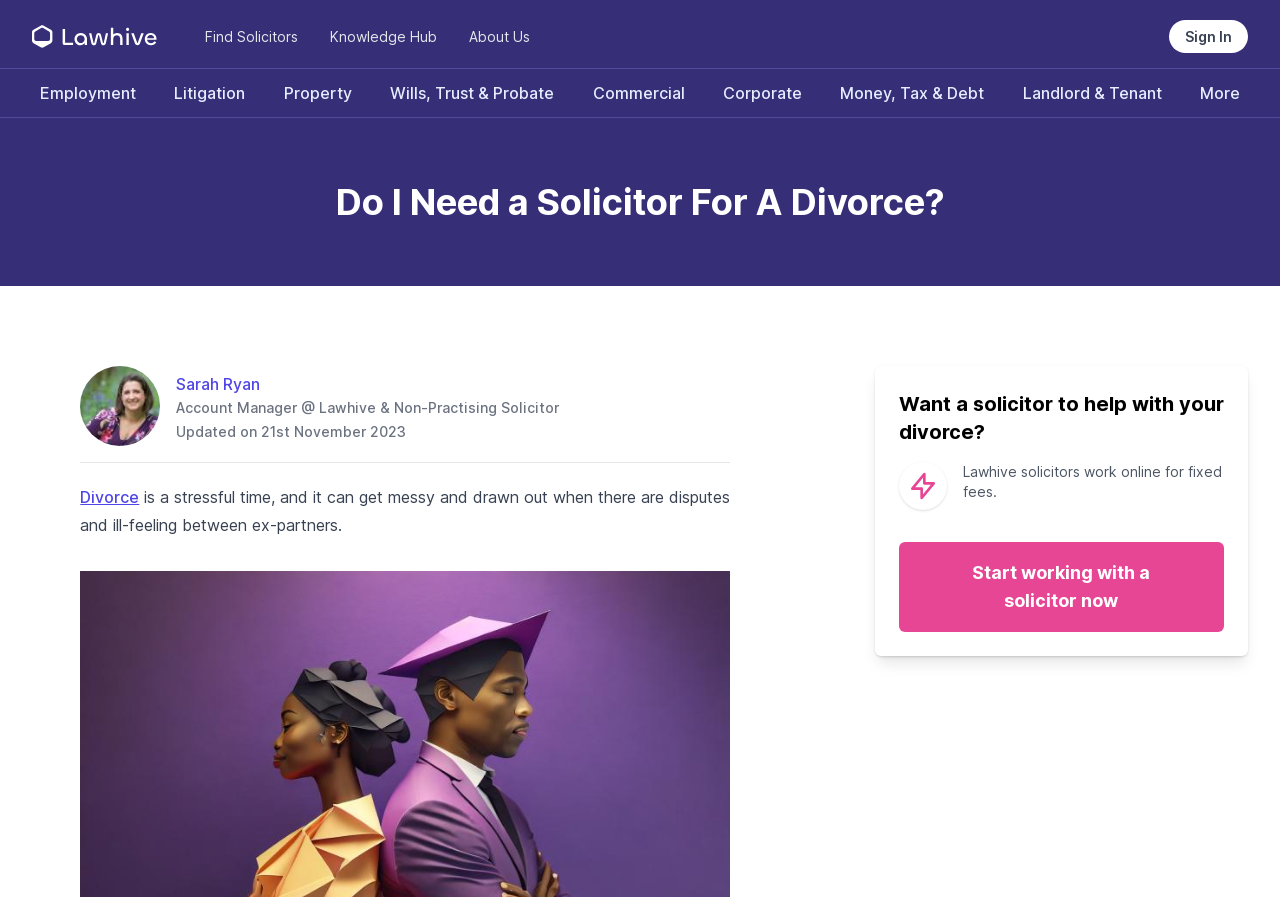Provide the text content of the webpage's main heading.

Do I Need a Solicitor For A Divorce?